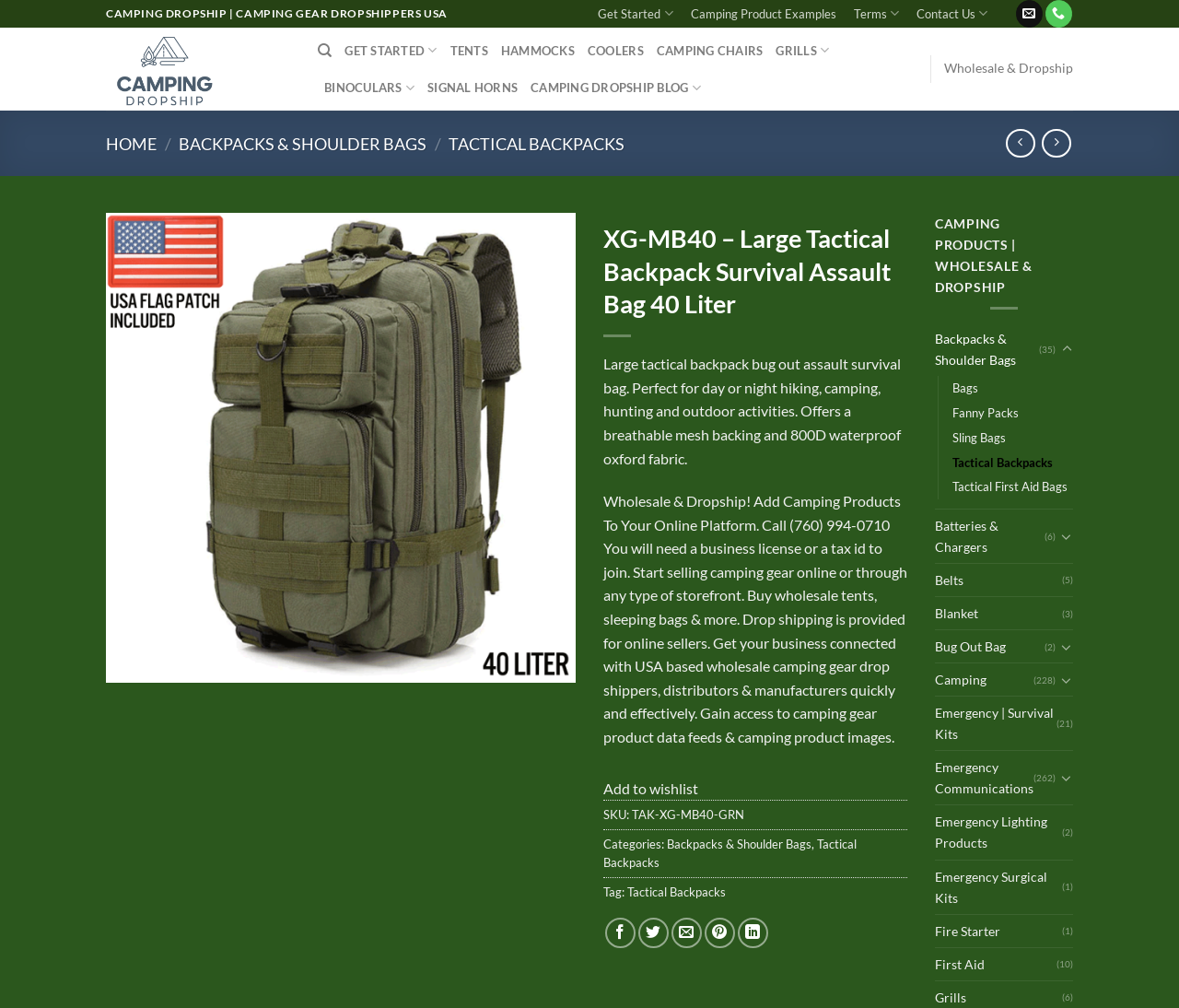Find the bounding box coordinates of the clickable region needed to perform the following instruction: "Click on the 'Get Started' button". The coordinates should be provided as four float numbers between 0 and 1, i.e., [left, top, right, bottom].

[0.5, 0.0, 0.578, 0.027]